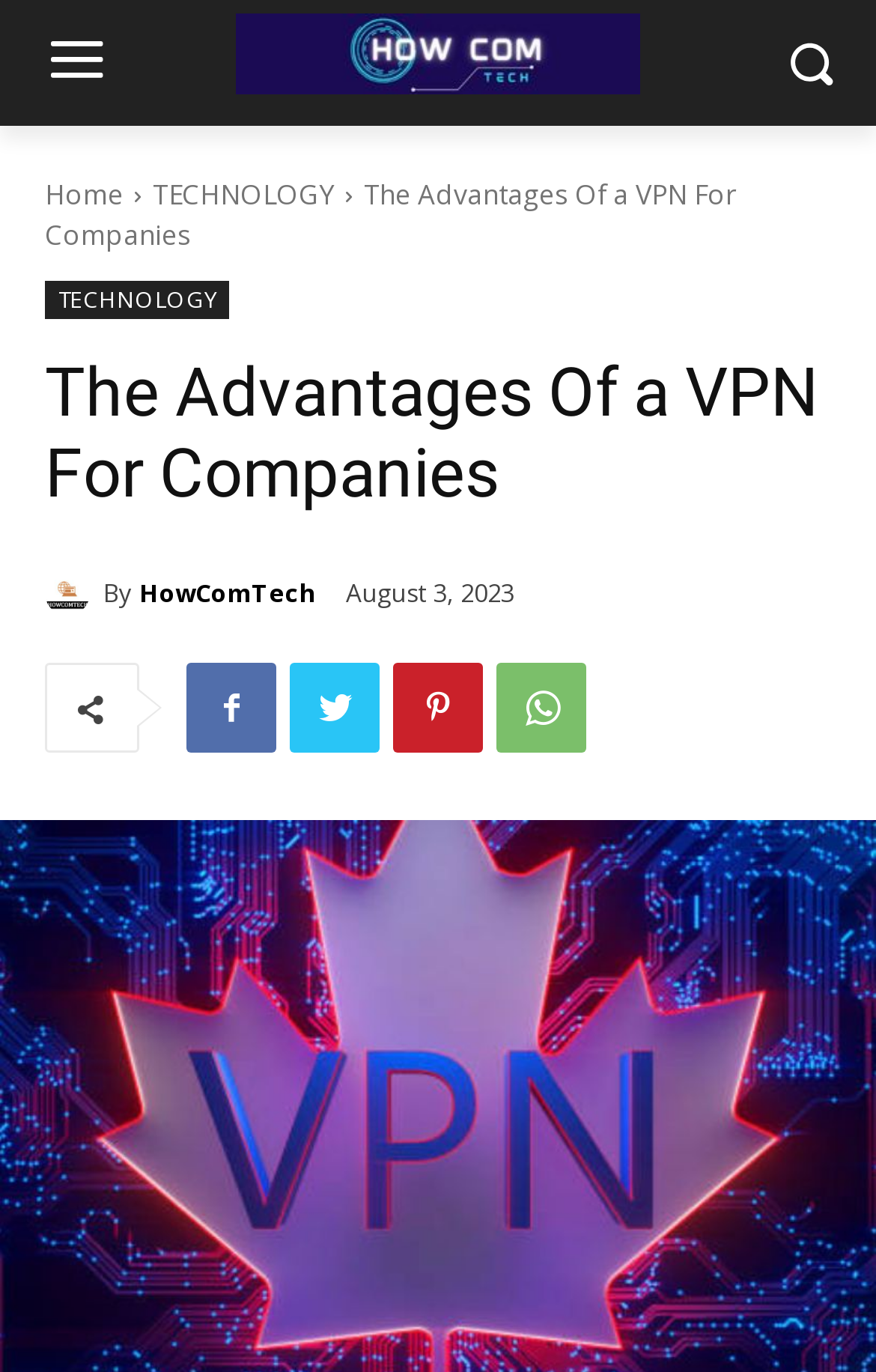Given the webpage screenshot, identify the bounding box of the UI element that matches this description: "For Librarians".

None